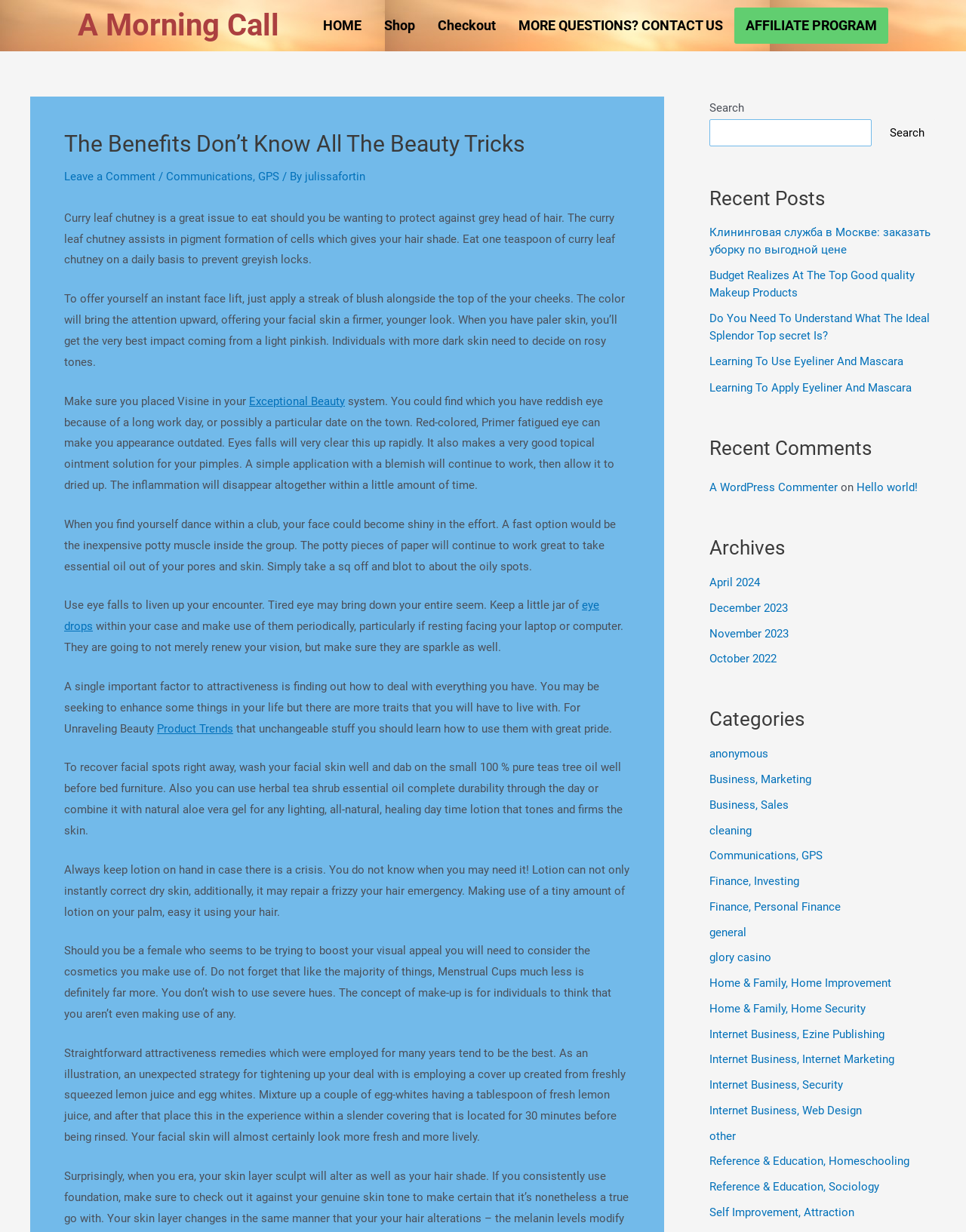Answer briefly with one word or phrase:
What is the purpose of the search box?

To search the website